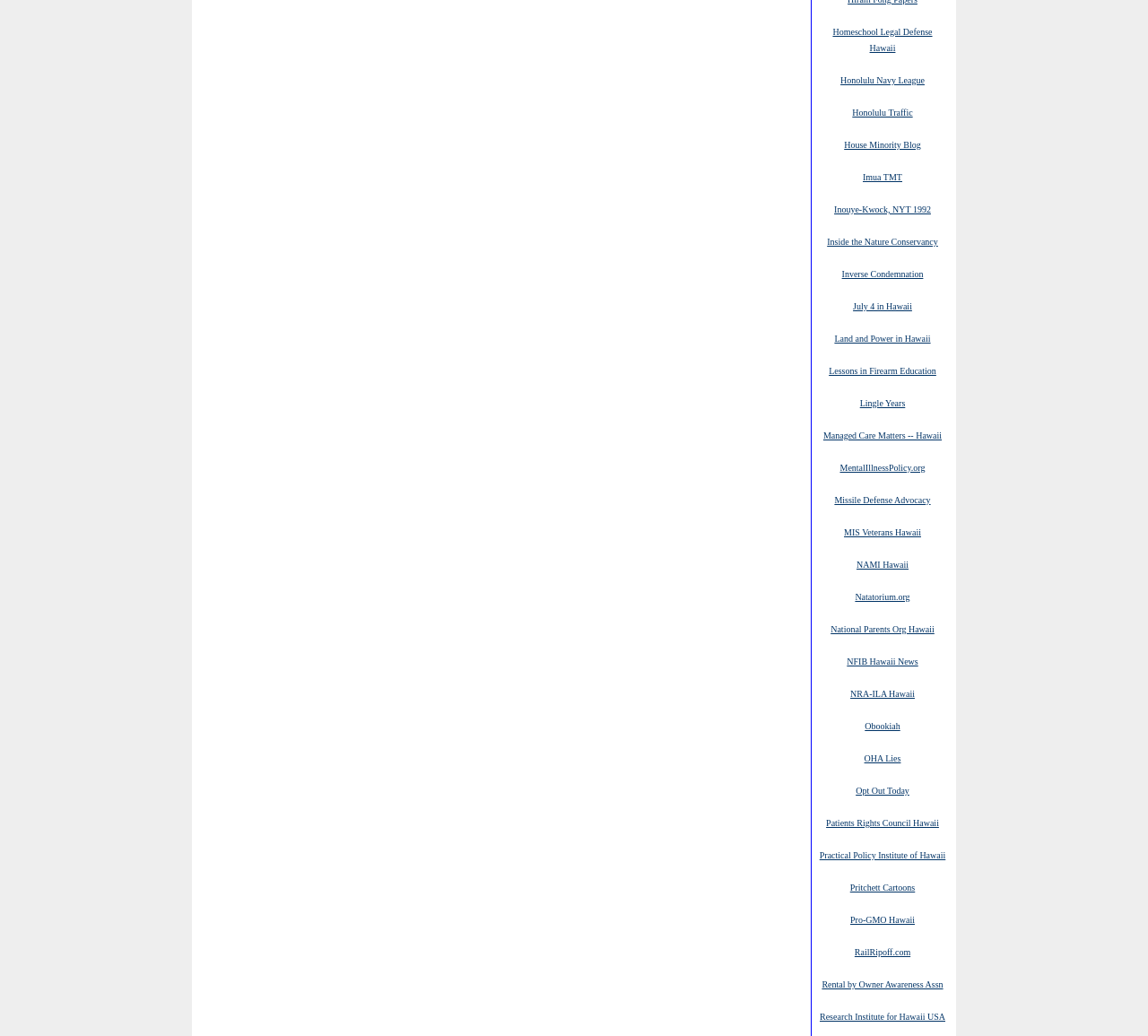Provide a short answer to the following question with just one word or phrase: What is the topic of the link 'Imua TMT'?

TMT